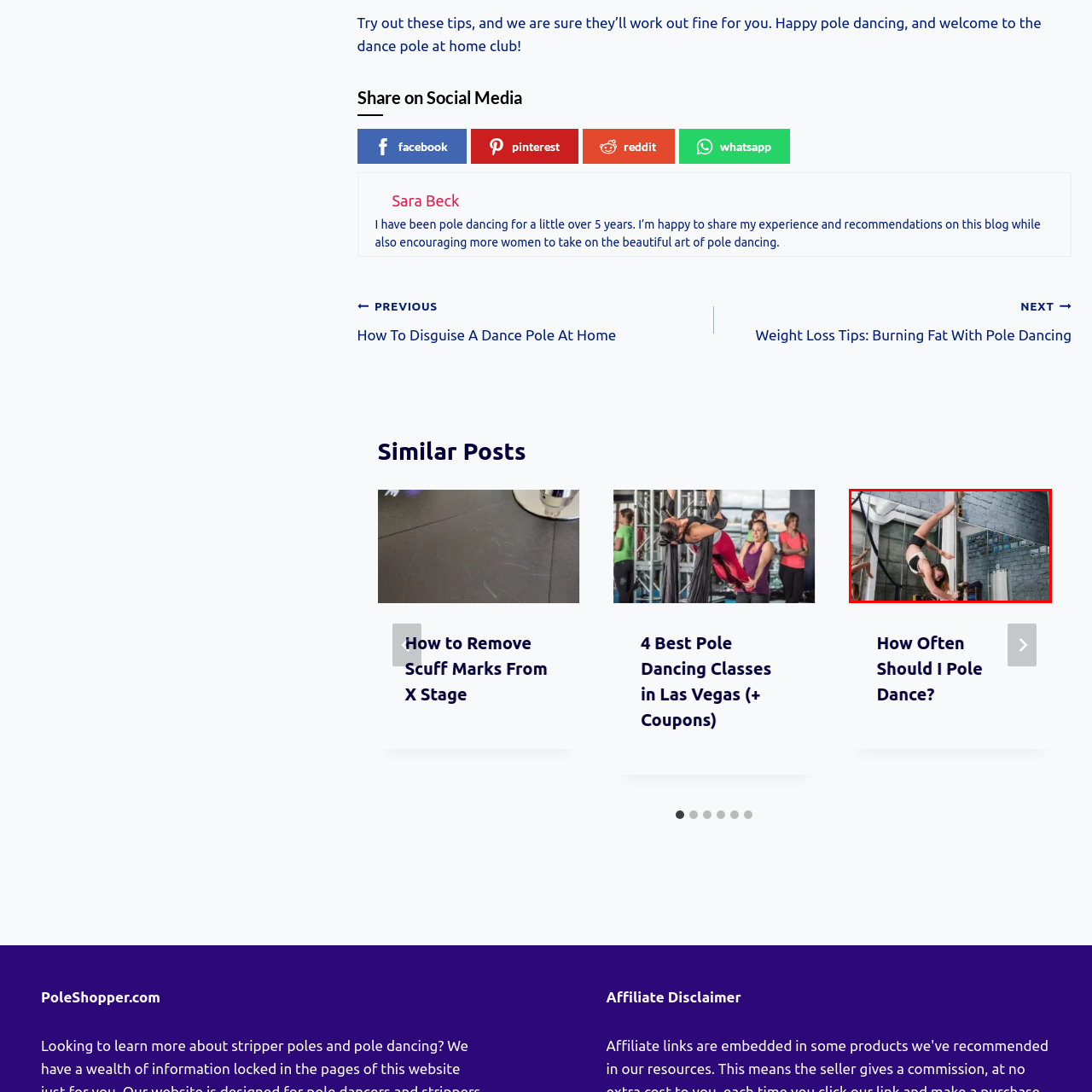Focus on the image confined within the red boundary and provide a single word or phrase in response to the question:
What is the source of light in the studio?

natural light